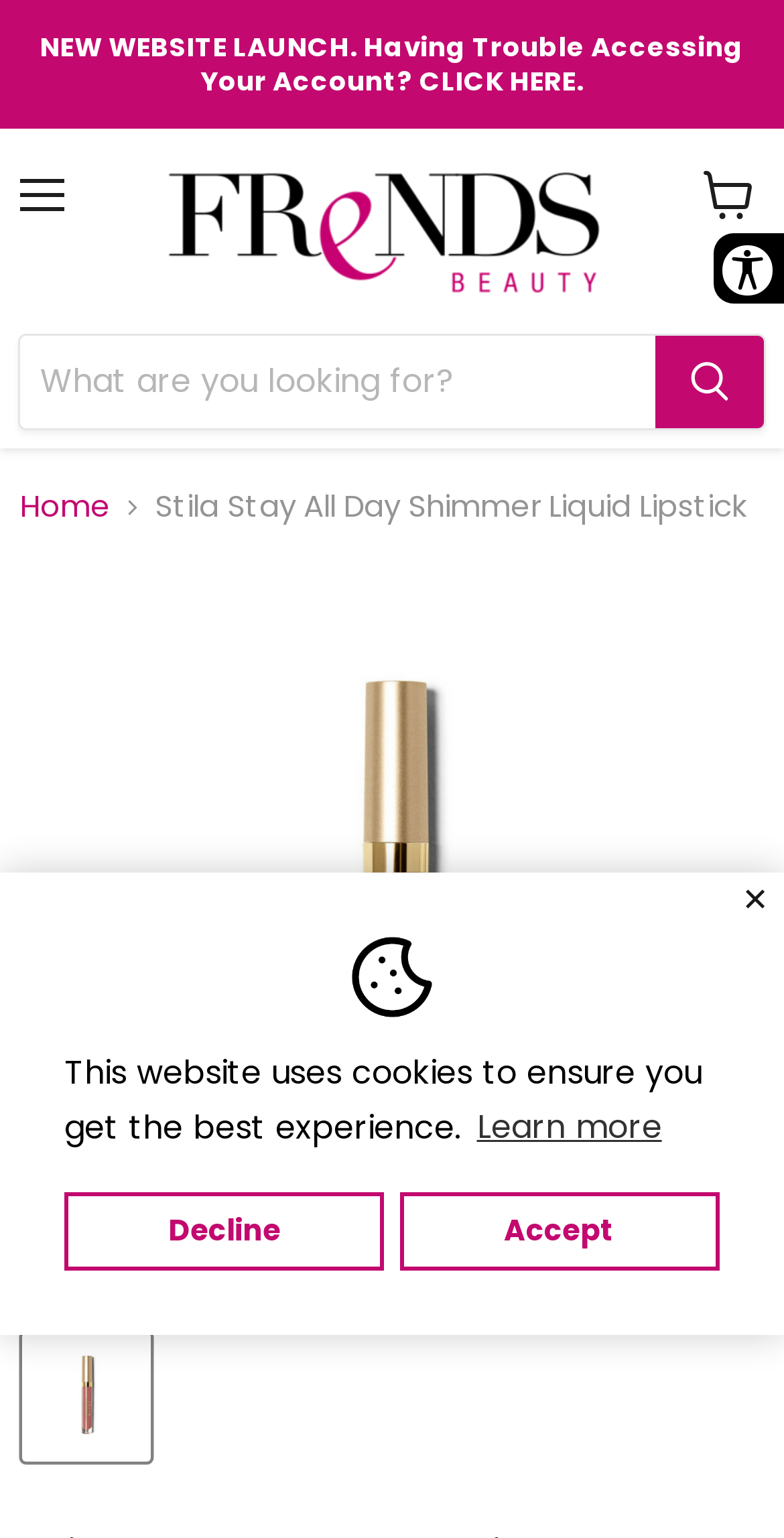Identify the title of the webpage and provide its text content.

Stila Stay All Day Shimmer Liquid Lipstick